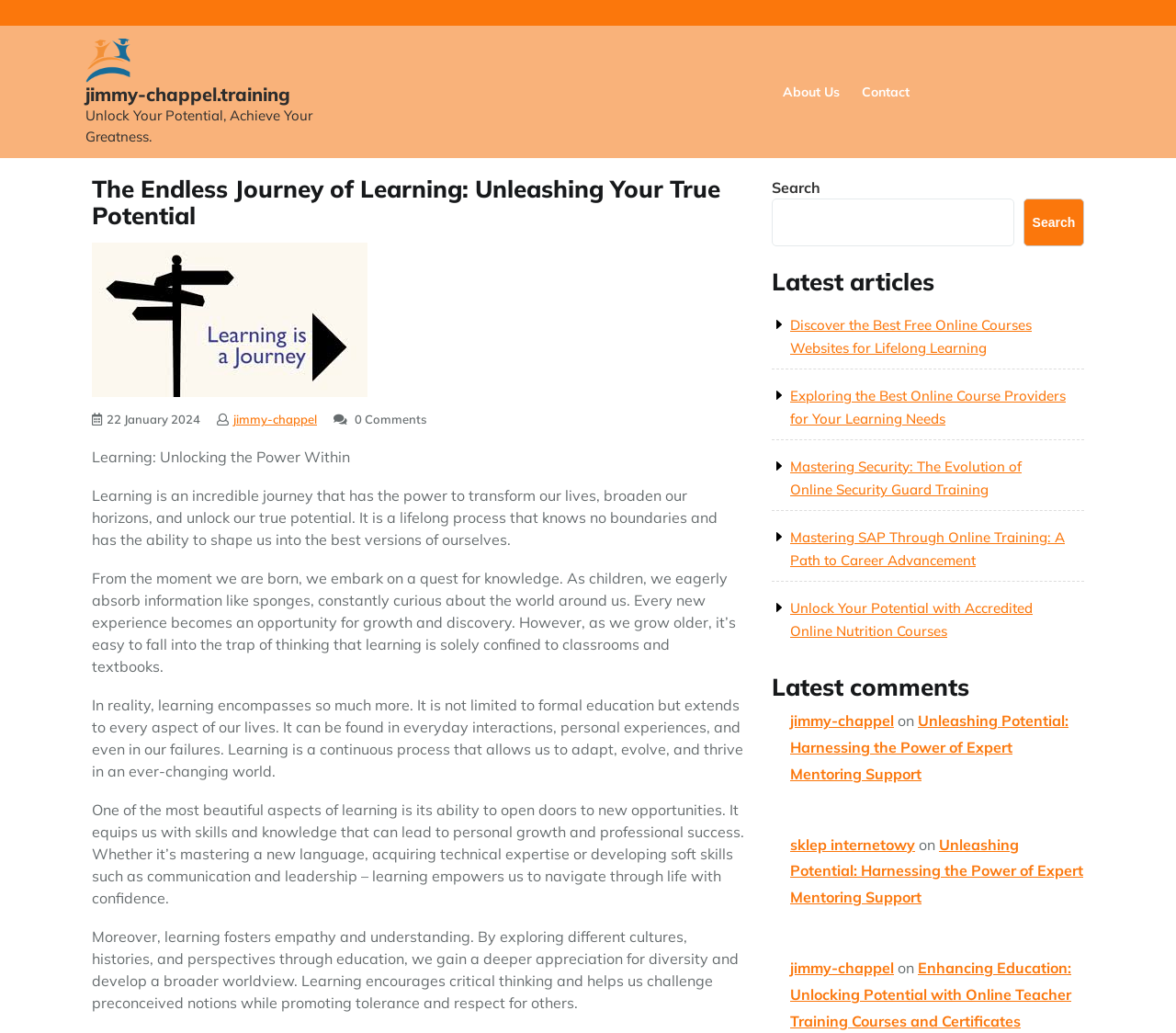Extract the bounding box coordinates for the described element: "About us". The coordinates should be represented as four float numbers between 0 and 1: [left, top, right, bottom].

[0.661, 0.074, 0.718, 0.104]